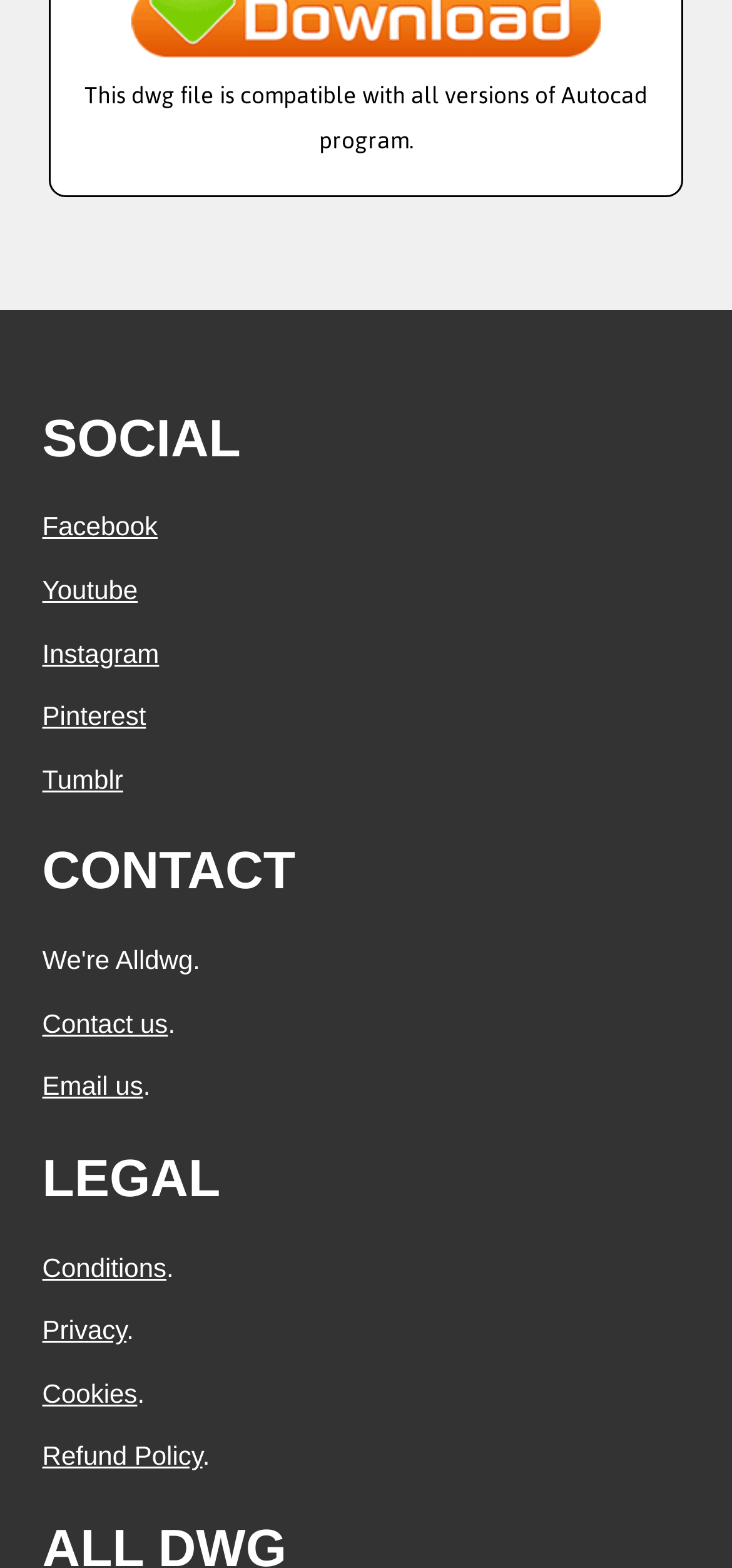Specify the bounding box coordinates of the region I need to click to perform the following instruction: "Learn about EPCOT’s International Food & Wine Festival". The coordinates must be four float numbers in the range of 0 to 1, i.e., [left, top, right, bottom].

None